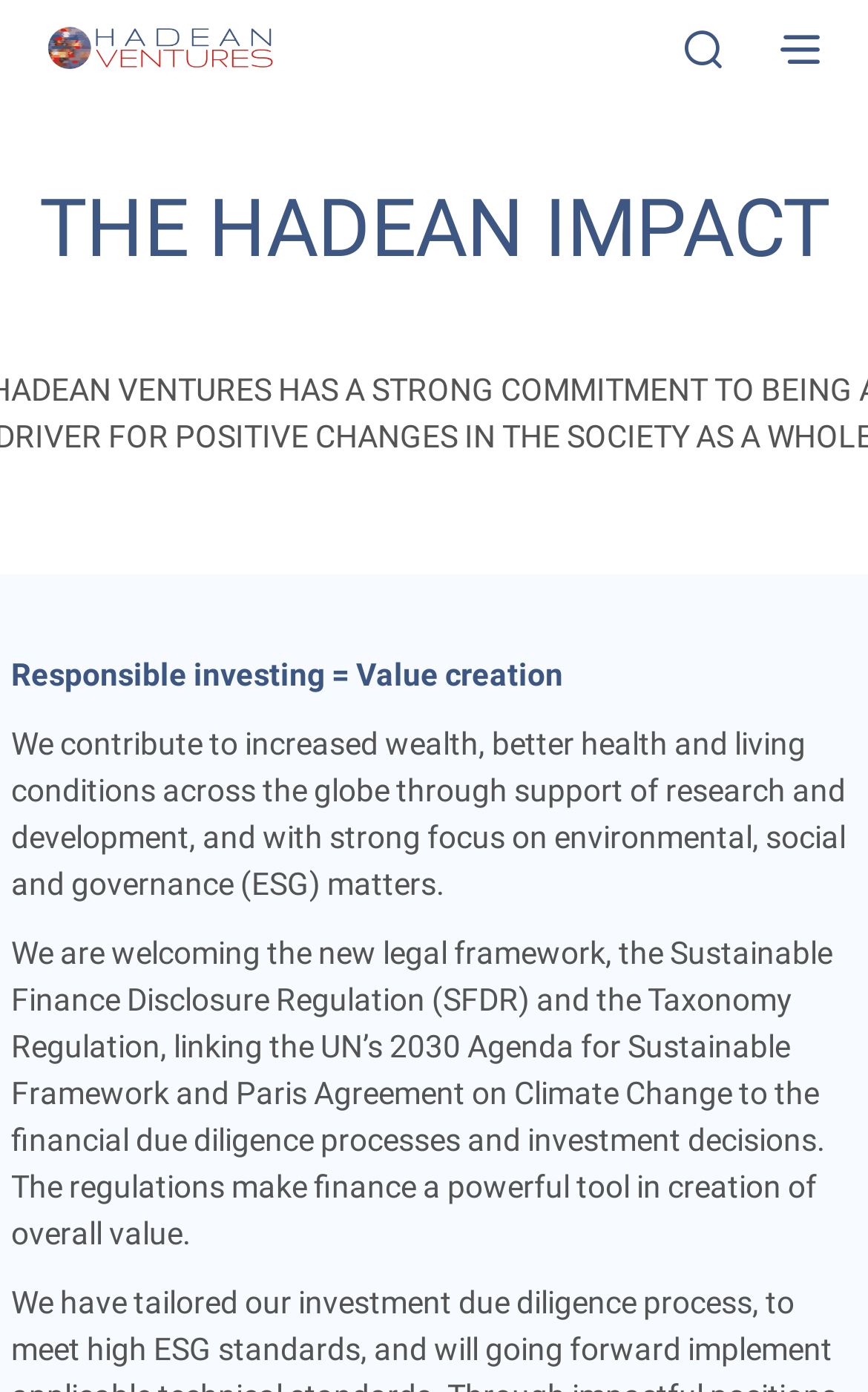Using the provided element description "alt="Hadean Ventures"", determine the bounding box coordinates of the UI element.

[0.051, 0.021, 0.321, 0.045]